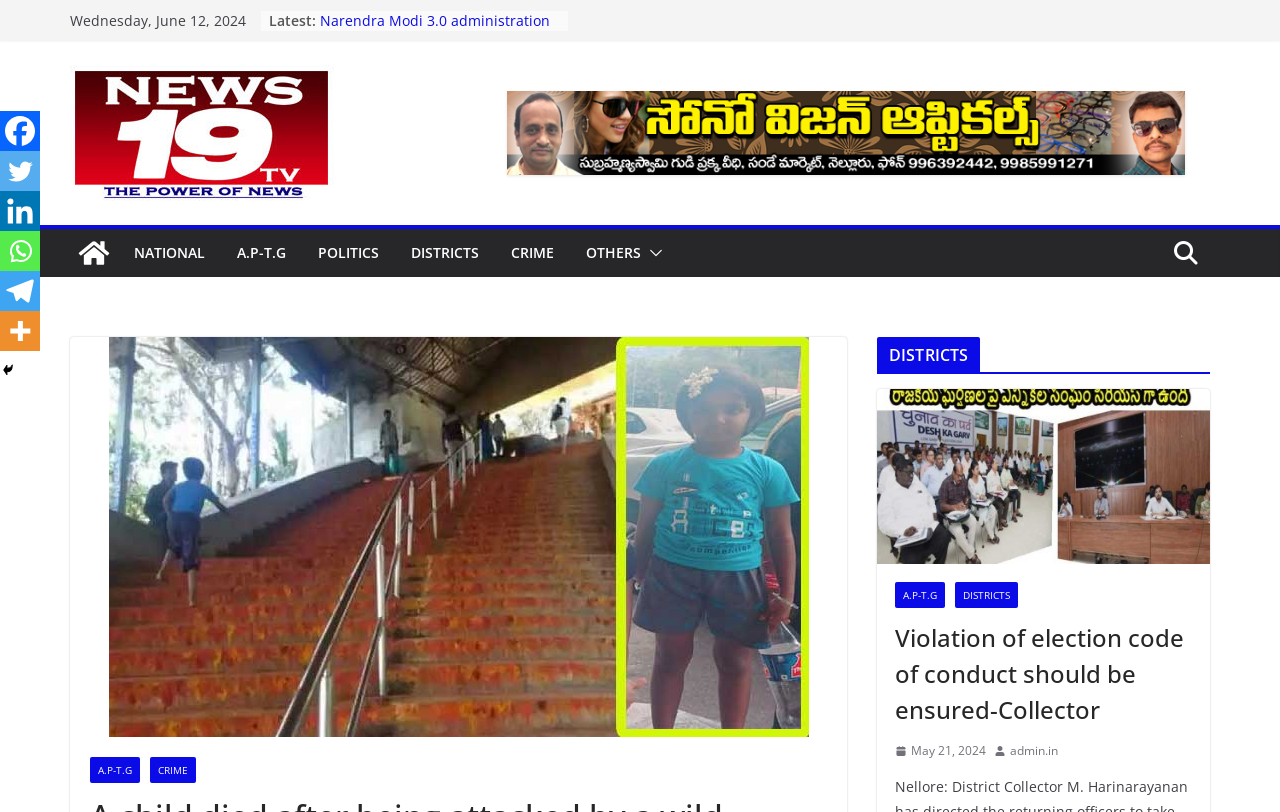Kindly determine the bounding box coordinates of the area that needs to be clicked to fulfill this instruction: "Visit the 'NATIONAL' section".

[0.105, 0.295, 0.16, 0.329]